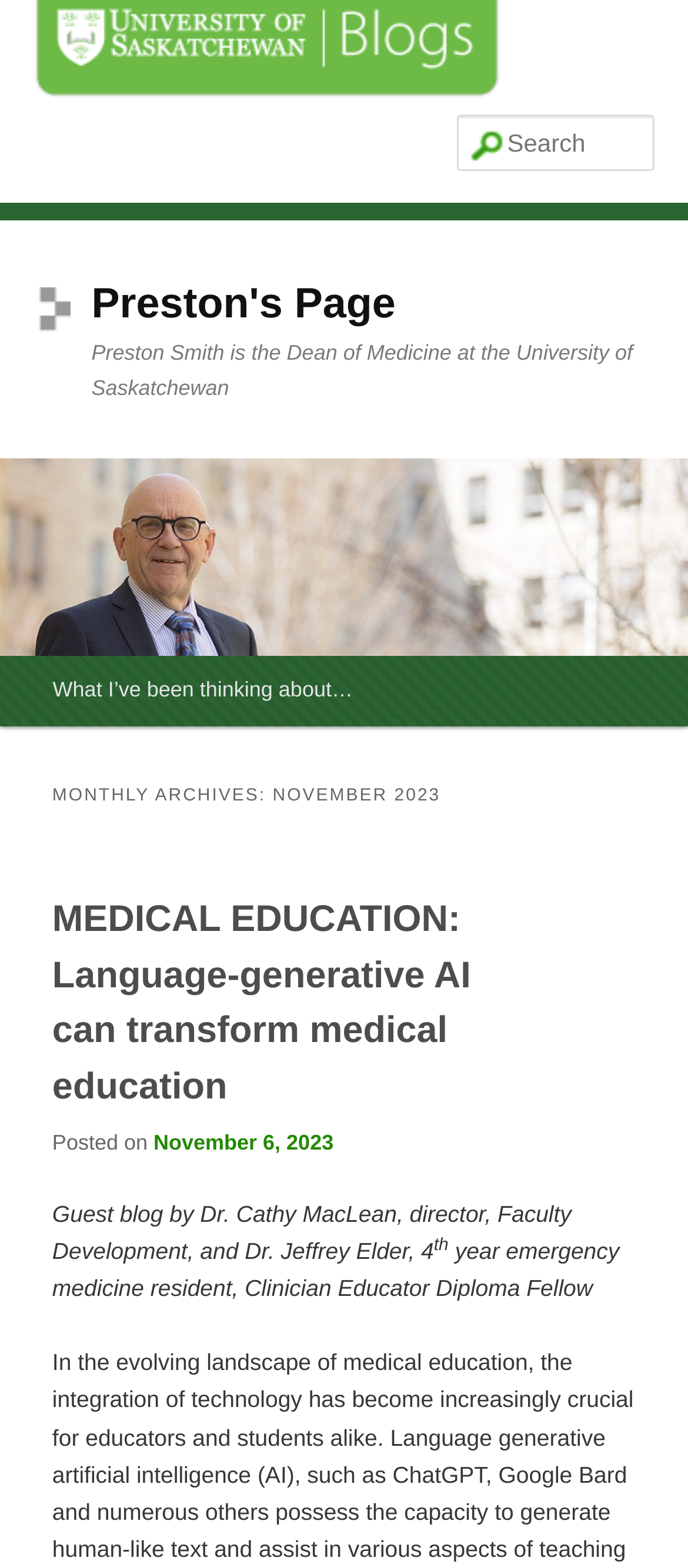What is the date of the latest article?
Observe the image and answer the question with a one-word or short phrase response.

November 6, 2023